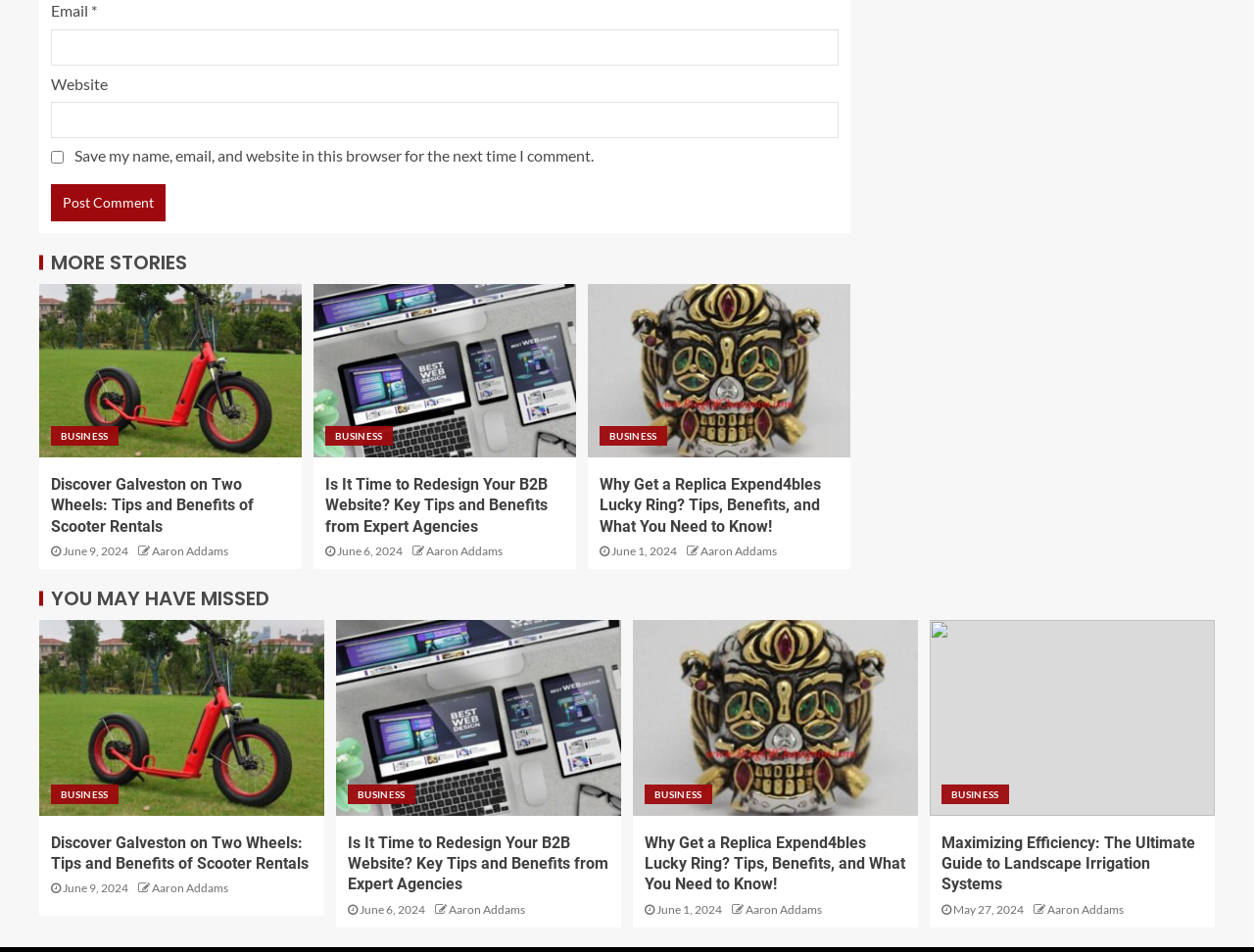Use a single word or phrase to answer the following:
What is the text above the 'Post Comment' button?

Save my name, email, and website in this browser for the next time I comment.